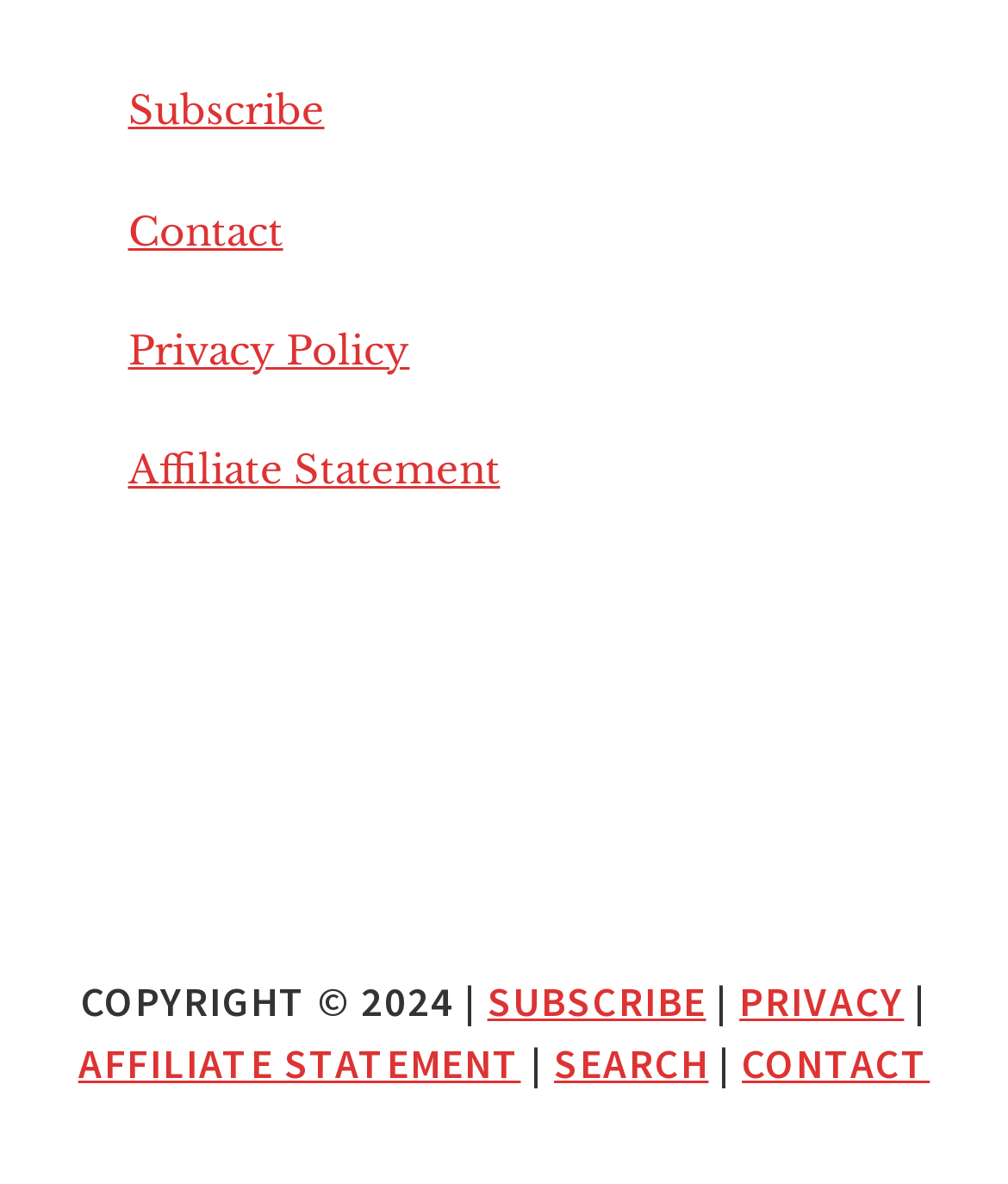What is the copyright year?
Use the screenshot to answer the question with a single word or phrase.

2024